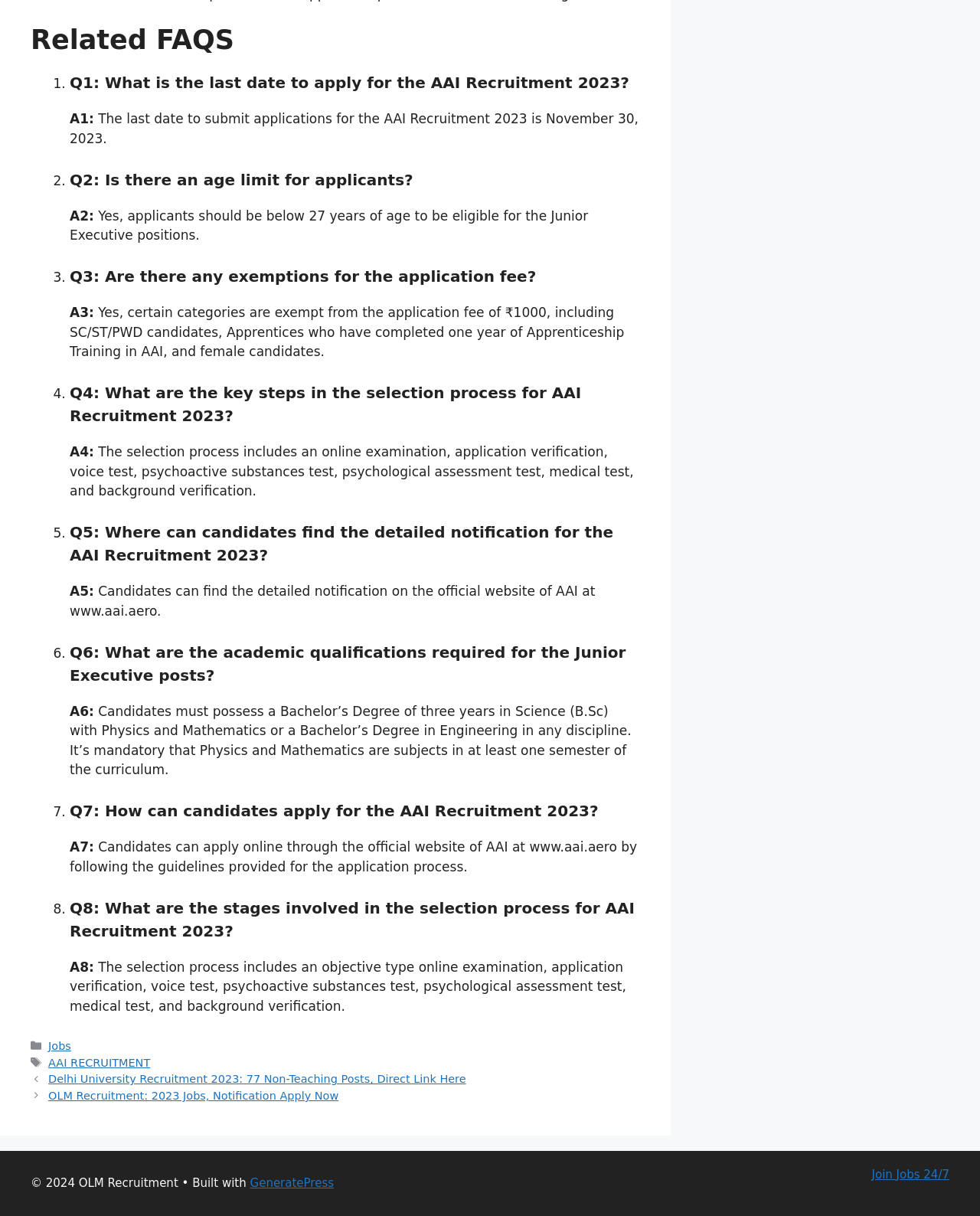Given the element description "Join Jobs 24/7", identify the bounding box of the corresponding UI element.

[0.89, 0.96, 0.969, 0.971]